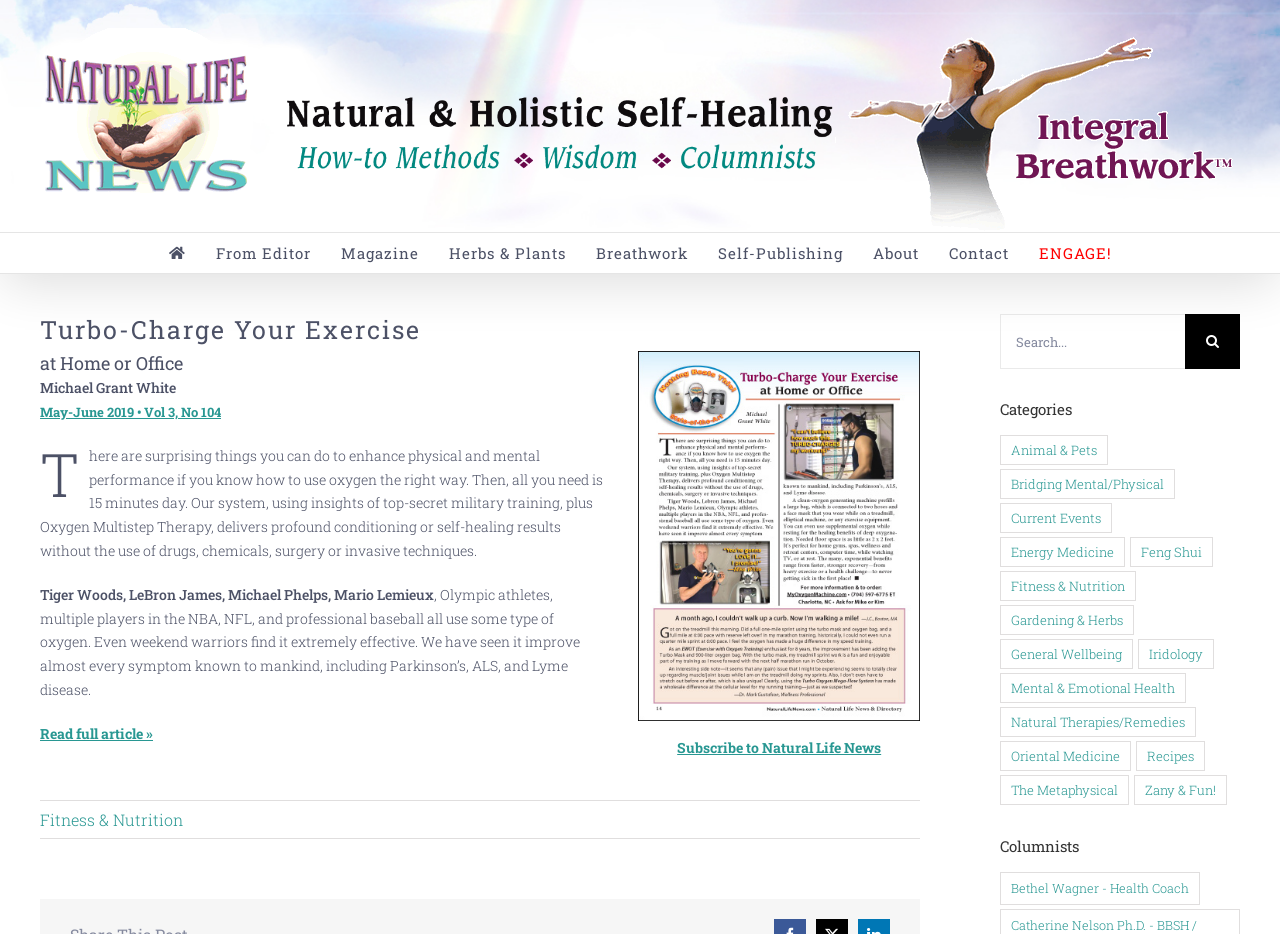What is the name of the logo? Analyze the screenshot and reply with just one word or a short phrase.

Natural Life News & Directory Logo